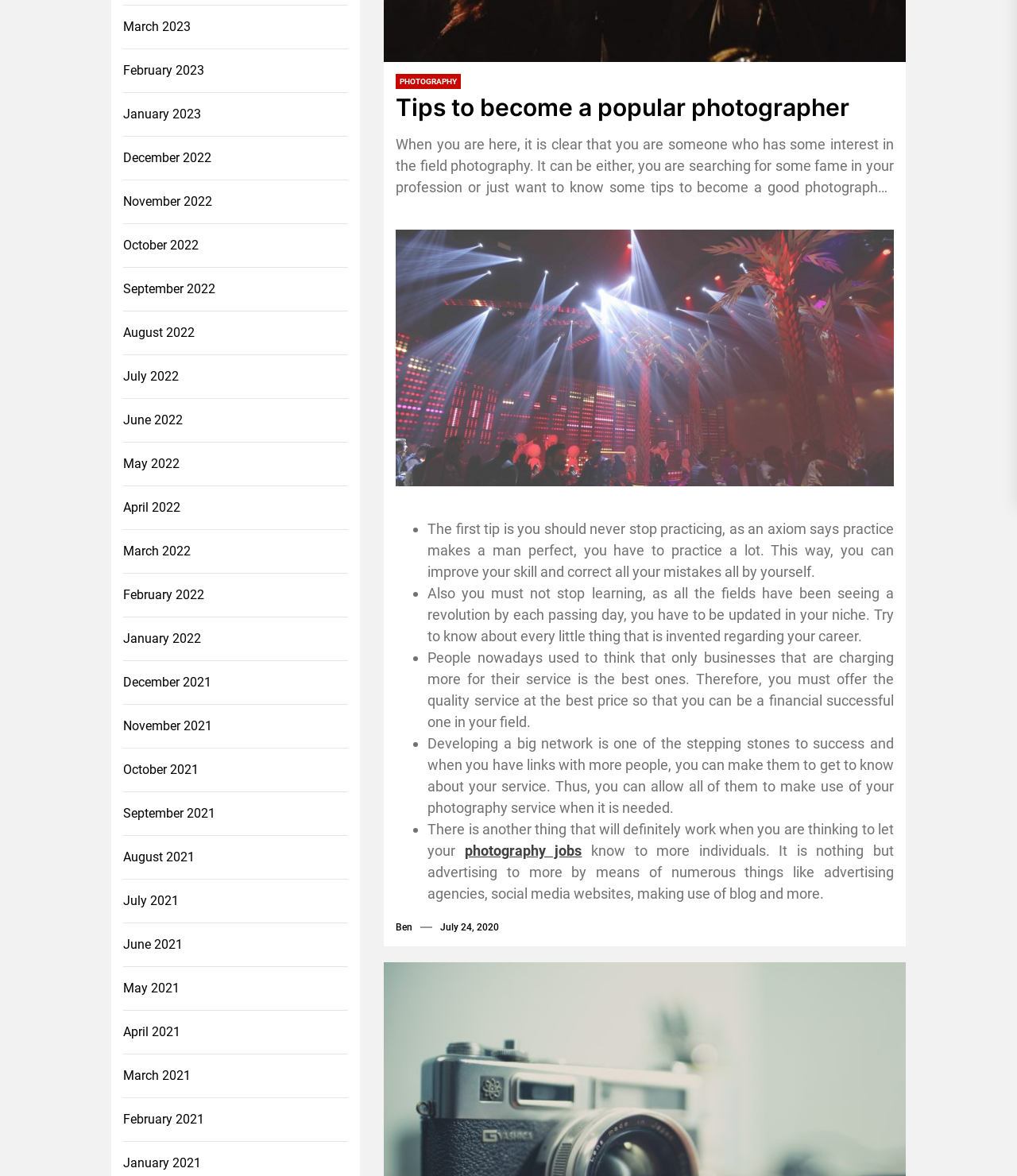Based on the element description "July 24, 2020July 25, 2020", predict the bounding box coordinates of the UI element.

[0.433, 0.783, 0.491, 0.795]